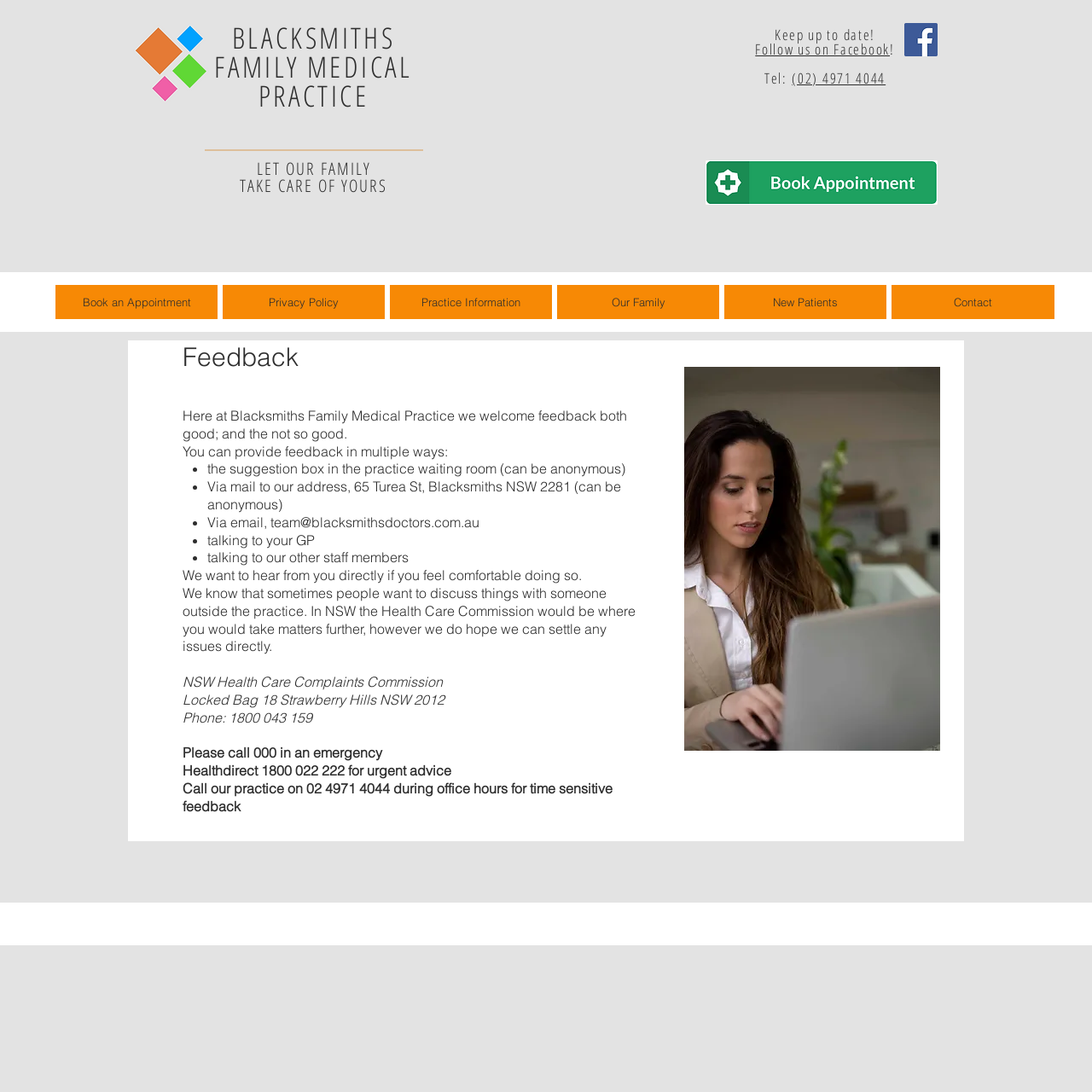Please determine the bounding box coordinates of the section I need to click to accomplish this instruction: "Follow us on Facebook".

[0.692, 0.036, 0.815, 0.054]